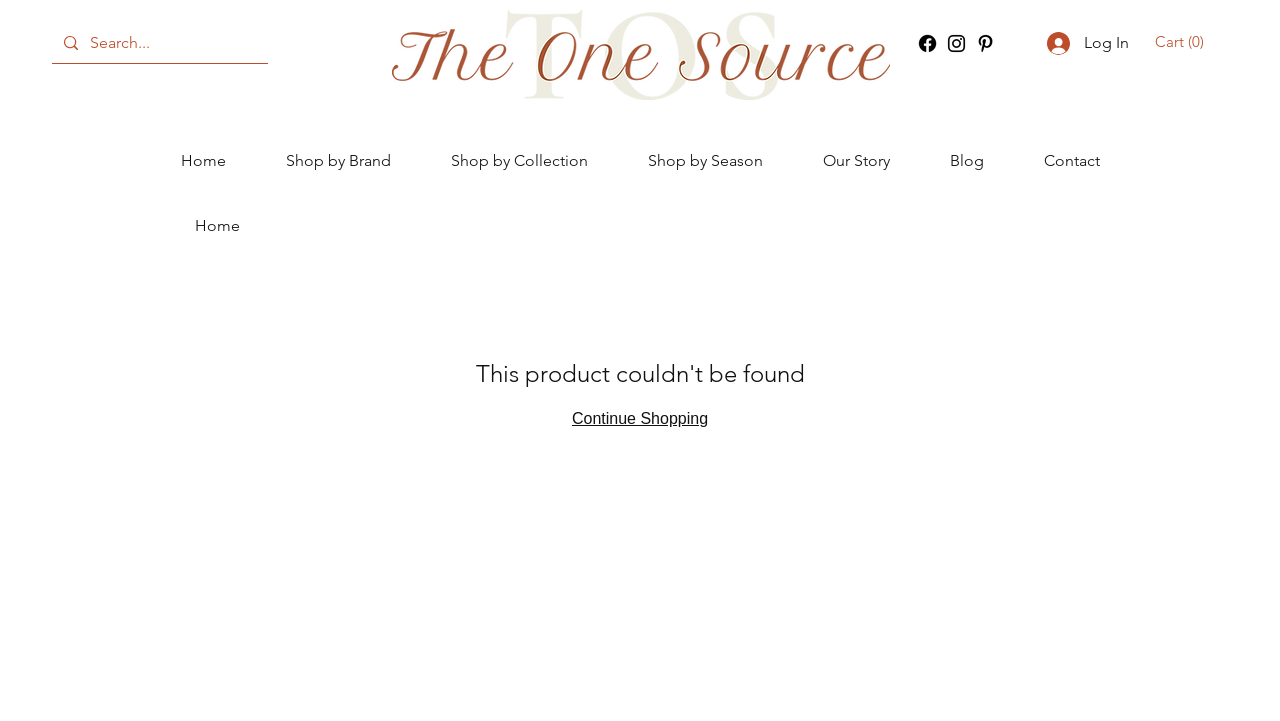Identify the bounding box coordinates of the specific part of the webpage to click to complete this instruction: "Read the review of The Go-Between".

None